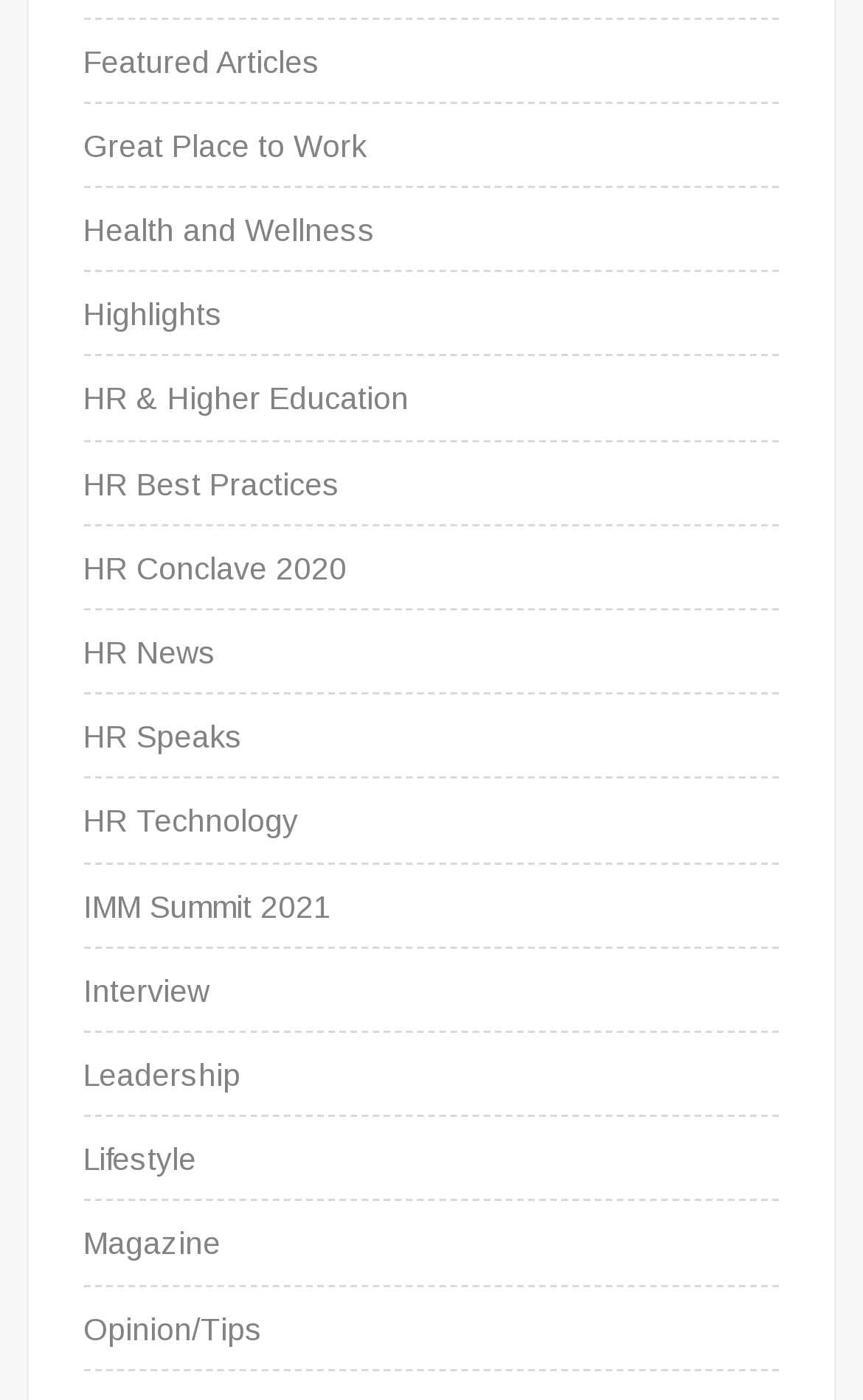Please give the bounding box coordinates of the area that should be clicked to fulfill the following instruction: "Read the magazine". The coordinates should be in the format of four float numbers from 0 to 1, i.e., [left, top, right, bottom].

[0.097, 0.868, 0.256, 0.909]